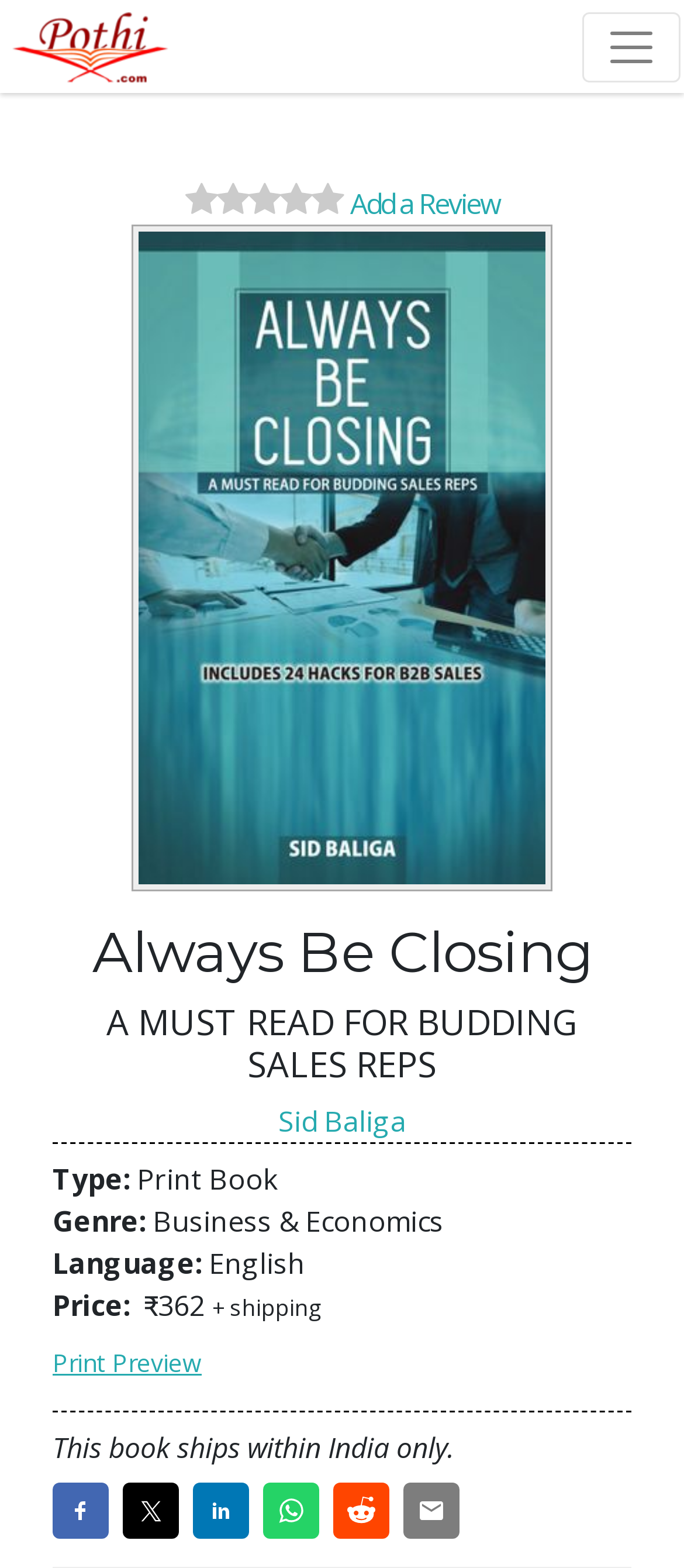Provide a brief response to the question below using one word or phrase:
Is the book available for shipping outside India?

No